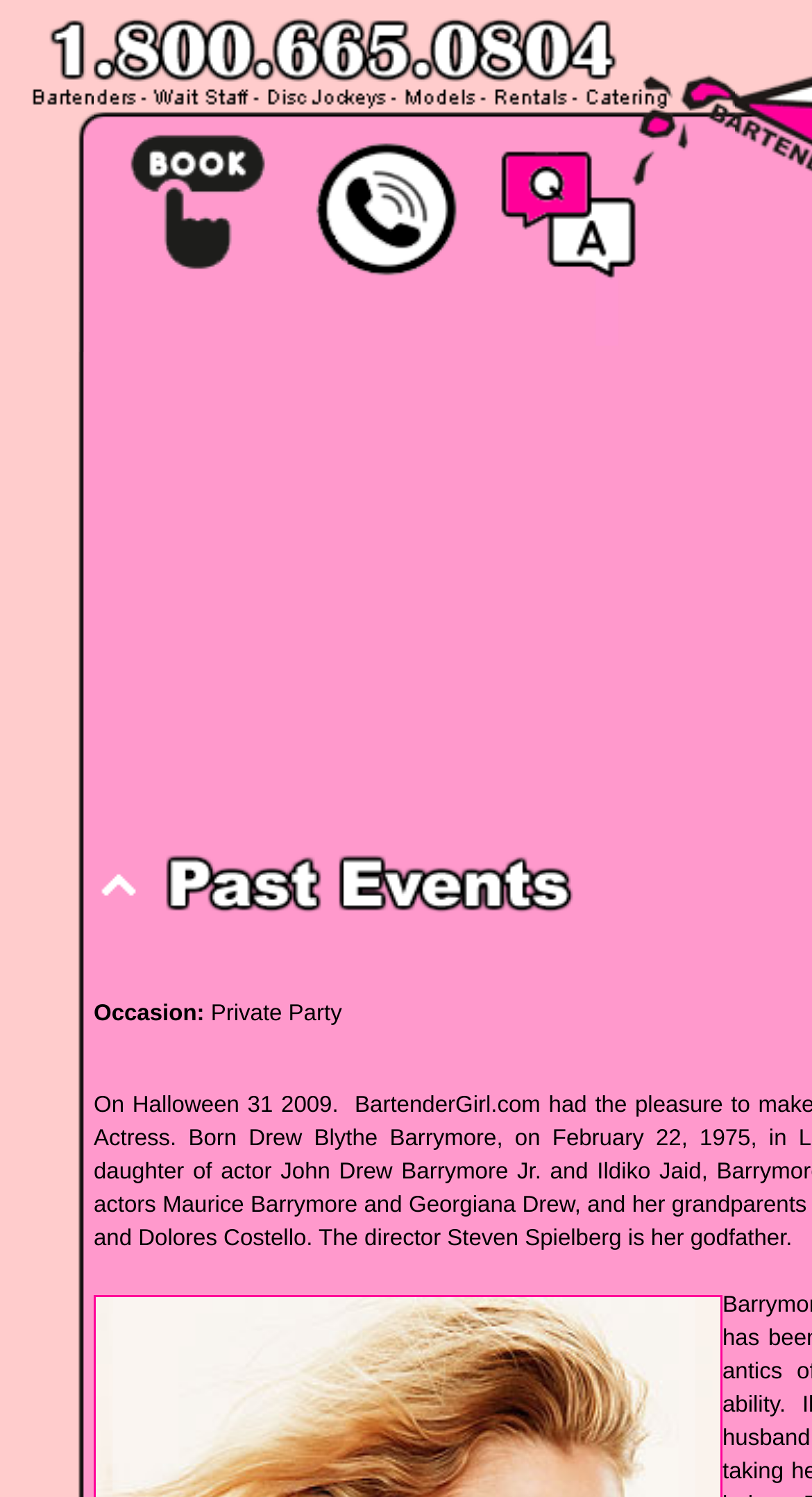Provide a thorough description of the webpage you see.

The webpage is about BartenderGirl, a company that provides certified, licensed, insured, and screened bartenders, wait staff, and caterers in Southern California since 2000. 

At the top, there are four tabs: "About Us", "Book us now online or Call 1-800-665-0804", "Call us 1-800-655-0804", and "Frenquently Asked Questions - We got the answers!". Each tab has a corresponding image below the text. 

Below these tabs, there is a section that highlights a past celebrity event, specifically a private party. This section contains a link to "Past Celebrity Event" with an accompanying image.